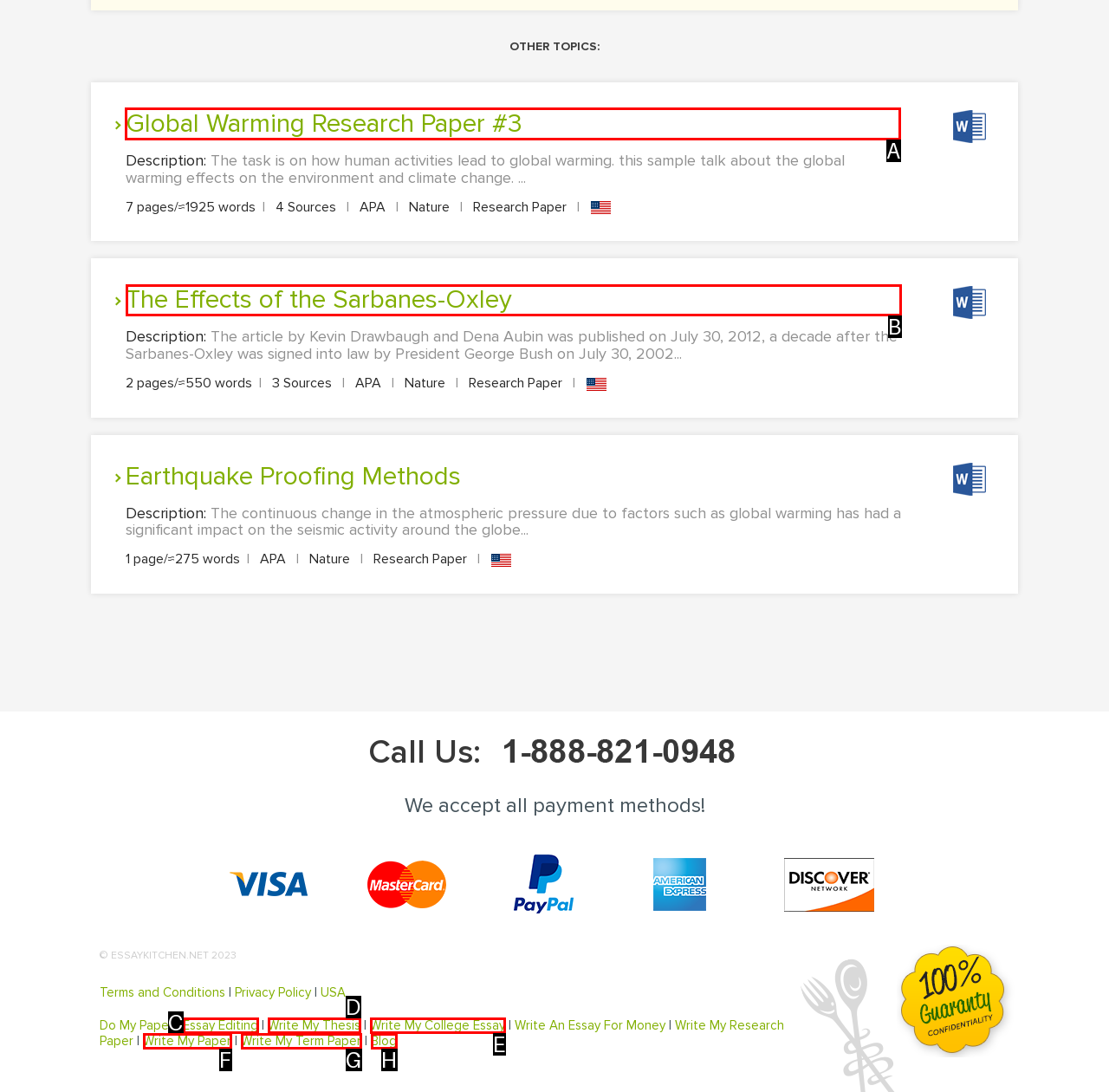Specify the letter of the UI element that should be clicked to achieve the following: View research paper on global warming
Provide the corresponding letter from the choices given.

A